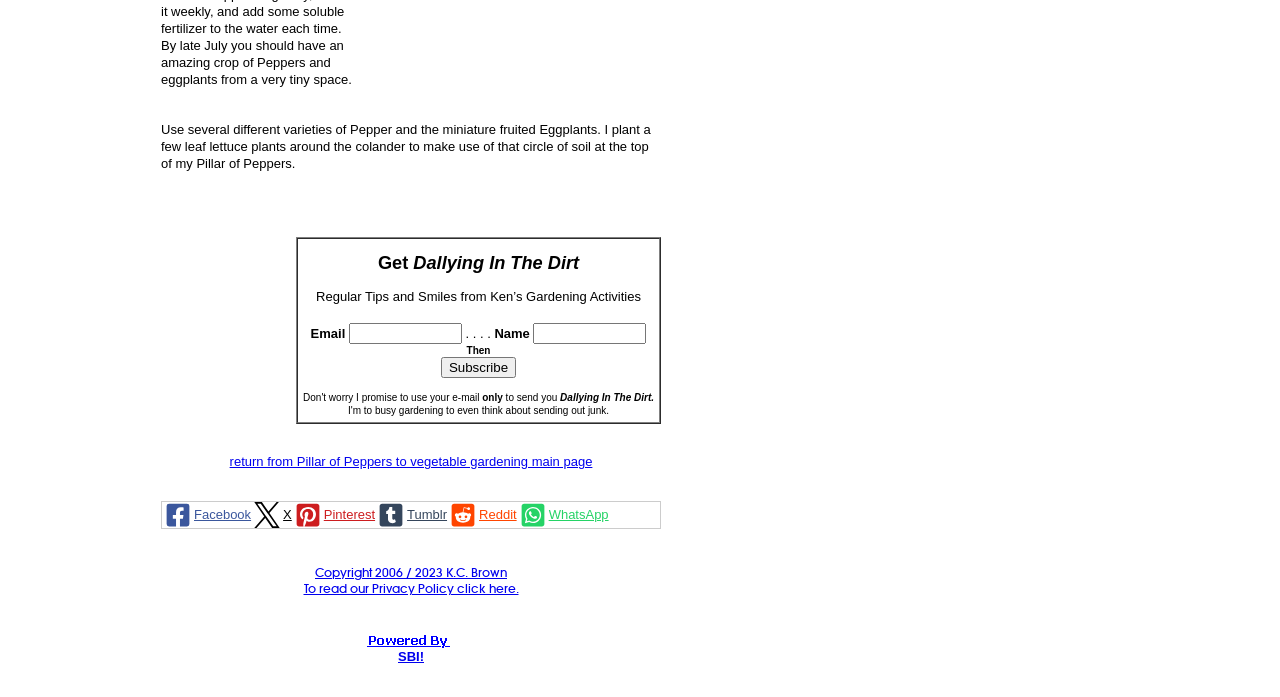Please specify the coordinates of the bounding box for the element that should be clicked to carry out this instruction: "Visit SBI website". The coordinates must be four float numbers between 0 and 1, formatted as [left, top, right, bottom].

[0.284, 0.914, 0.359, 0.936]